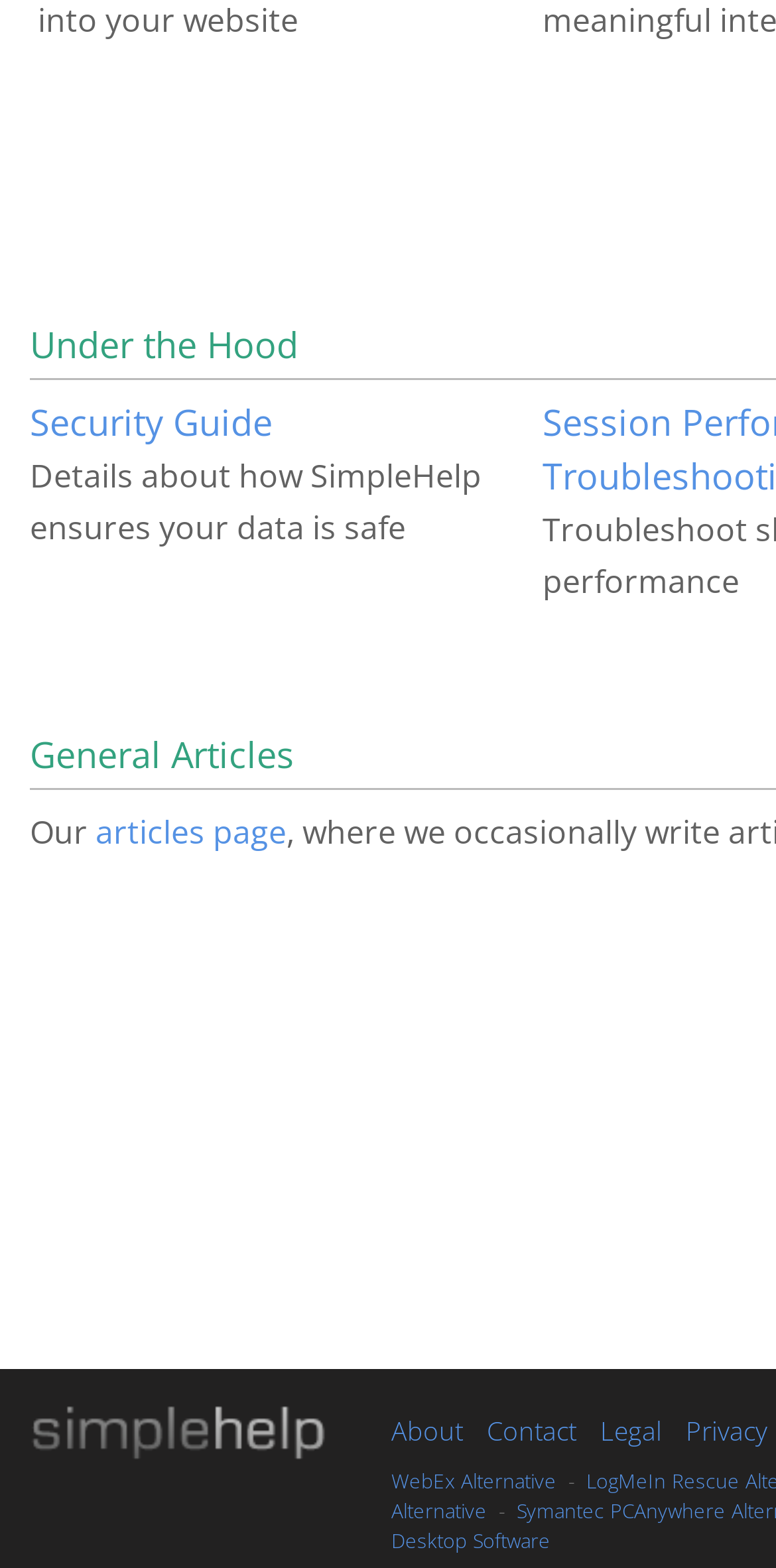Find and specify the bounding box coordinates that correspond to the clickable region for the instruction: "Go to WebEx Alternative".

[0.505, 0.936, 0.717, 0.954]